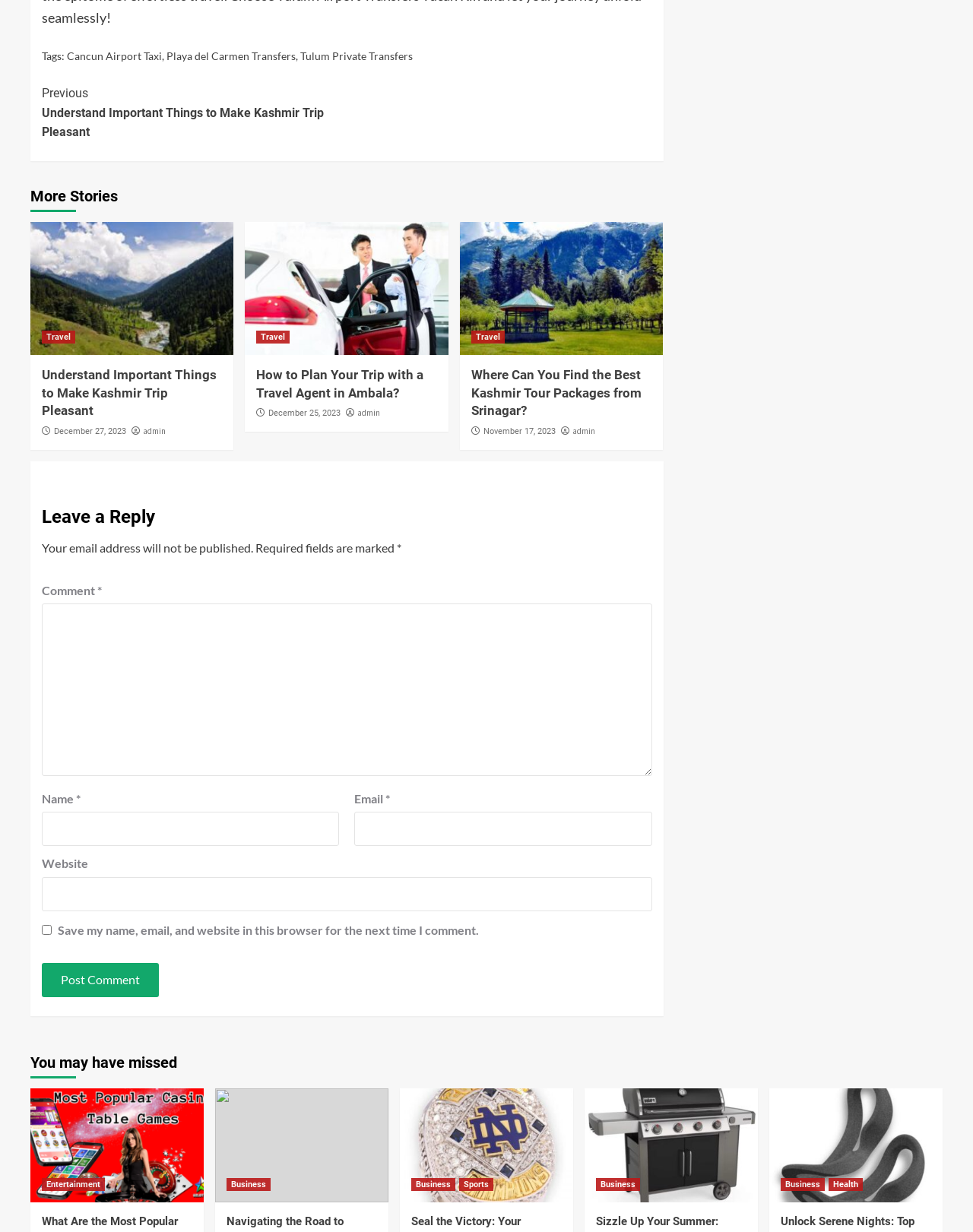Please indicate the bounding box coordinates for the clickable area to complete the following task: "Click on 'Cancun Airport Taxi'". The coordinates should be specified as four float numbers between 0 and 1, i.e., [left, top, right, bottom].

[0.069, 0.04, 0.166, 0.05]